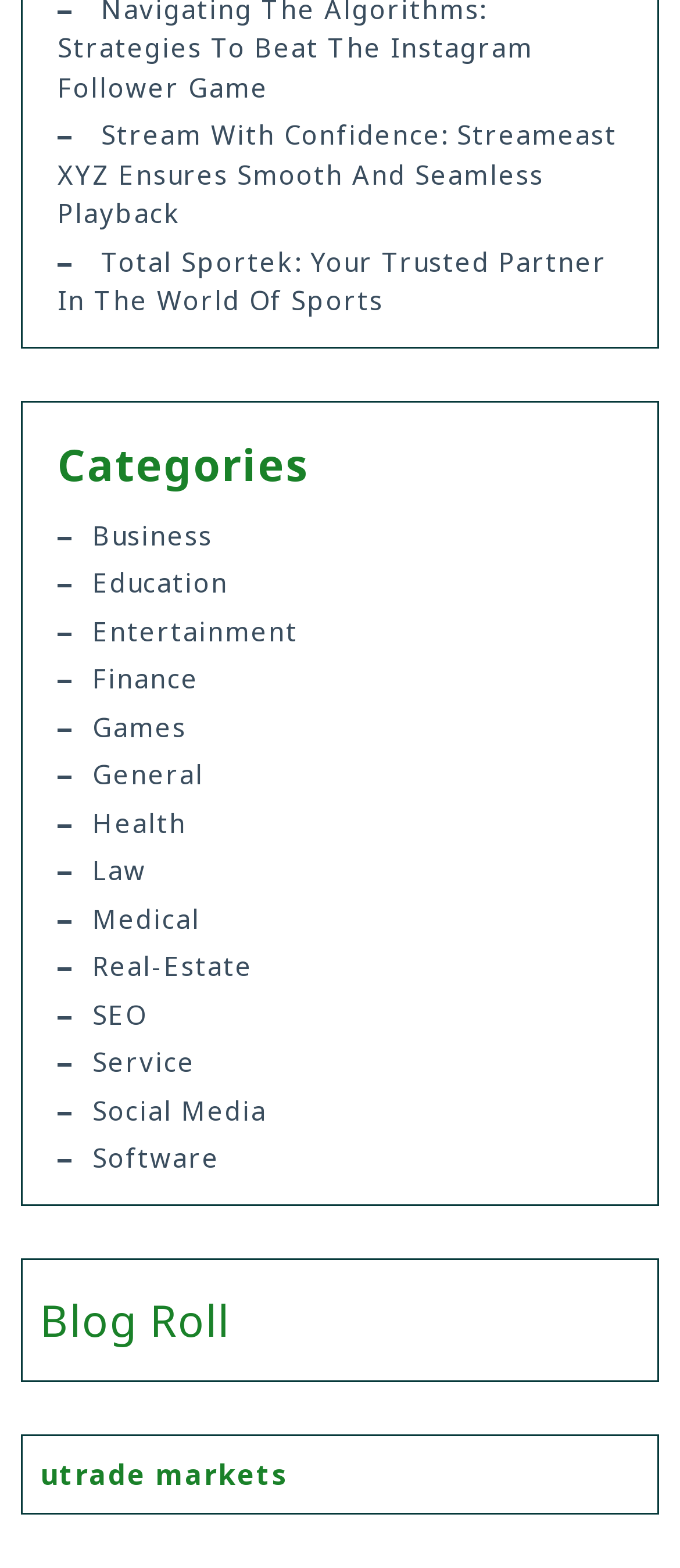Please identify the bounding box coordinates of the area that needs to be clicked to fulfill the following instruction: "Click on the 'Stream With Confidence' link."

[0.085, 0.069, 0.908, 0.153]